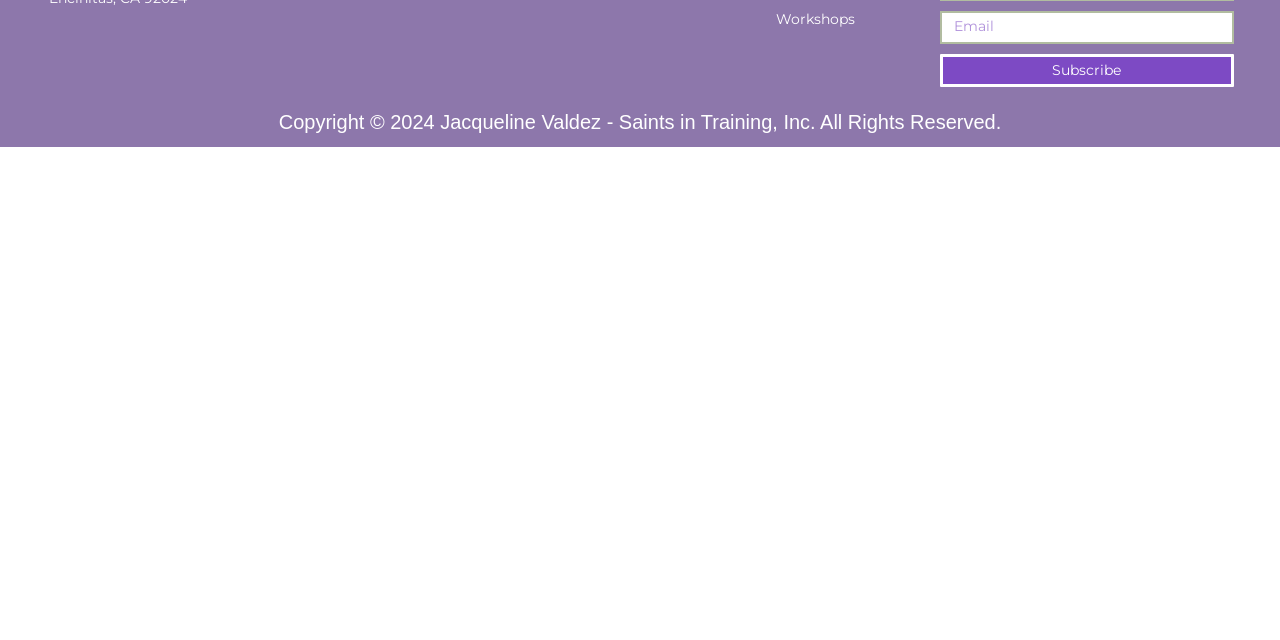Predict the bounding box of the UI element based on this description: "Workshops".

[0.607, 0.013, 0.719, 0.046]